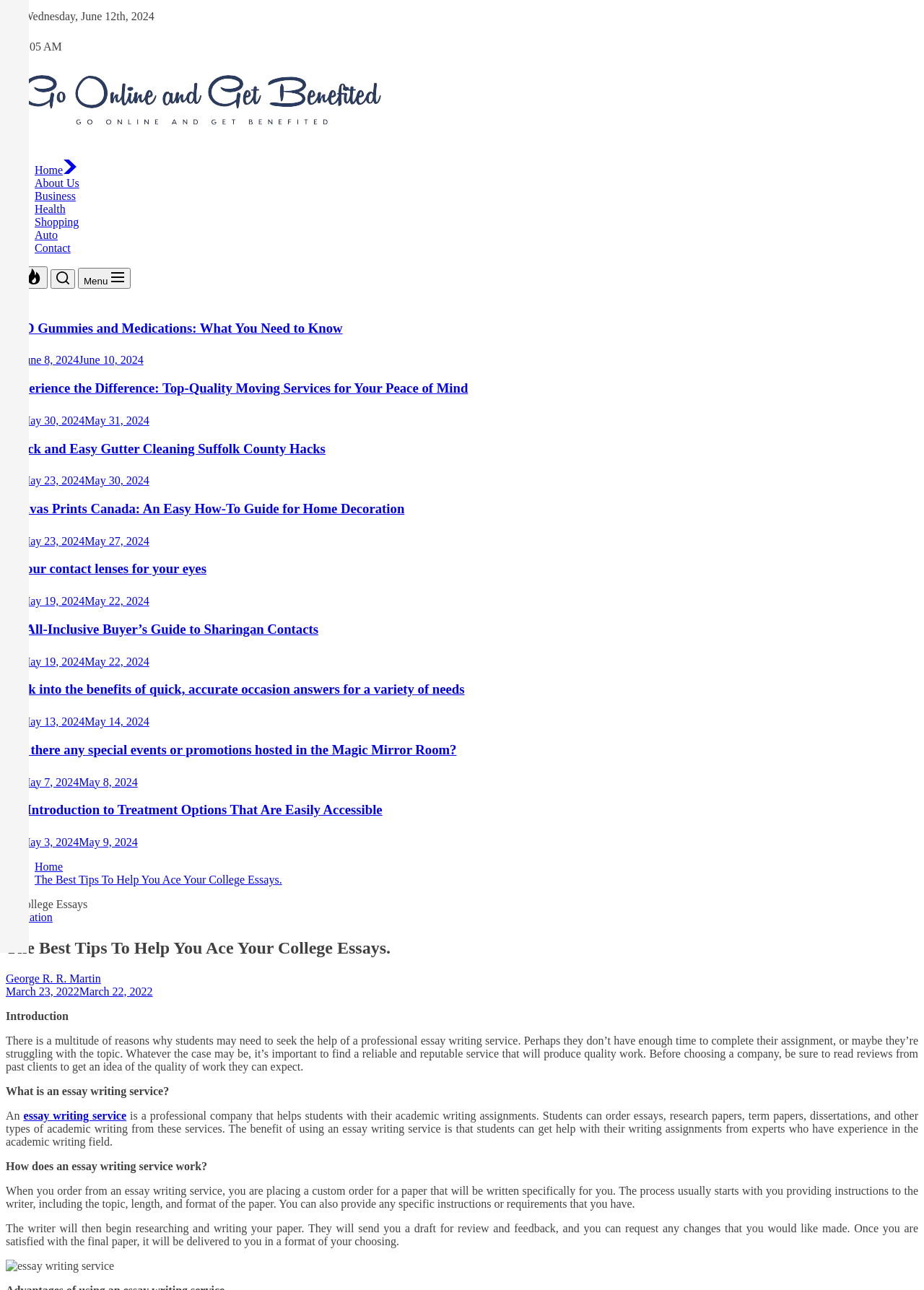Find the bounding box coordinates of the clickable area that will achieve the following instruction: "Click the 'Home' link".

[0.038, 0.127, 0.084, 0.137]